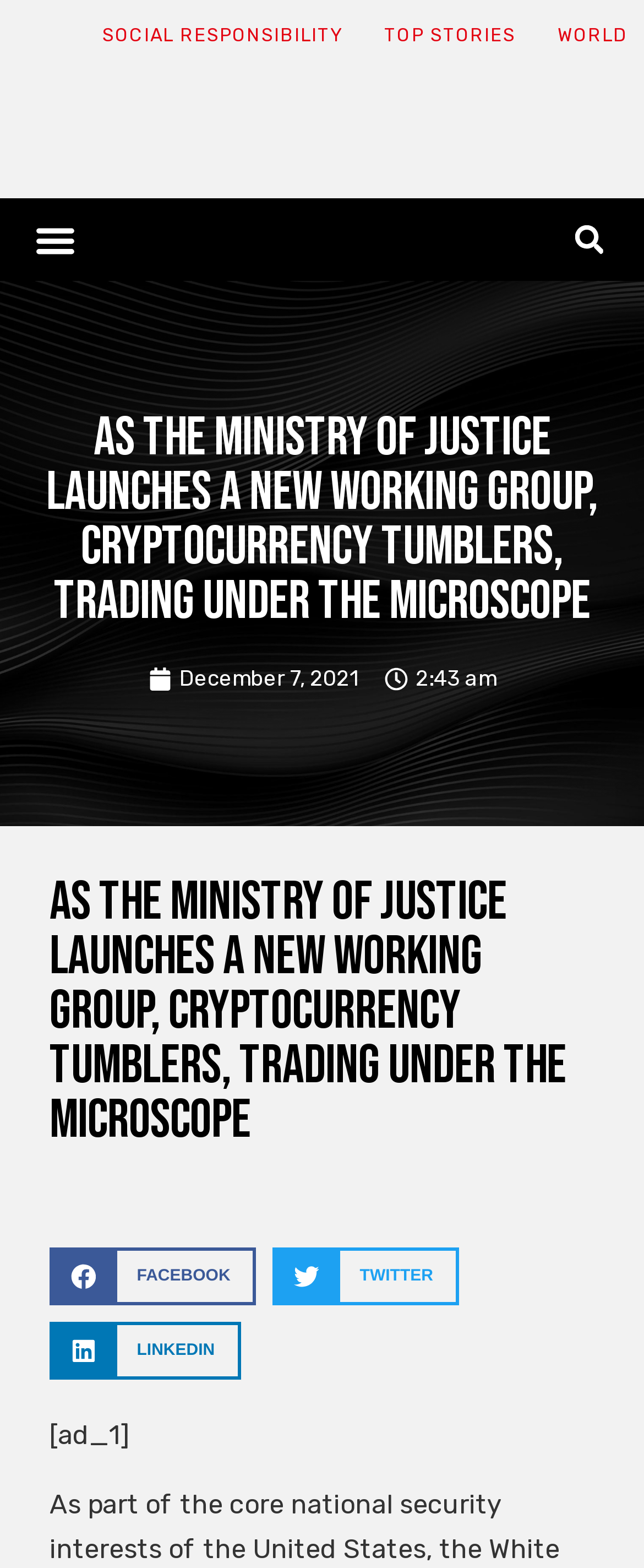Determine the primary headline of the webpage.

As the Ministry of Justice launches a new working group, cryptocurrency tumblers, trading under the microscope